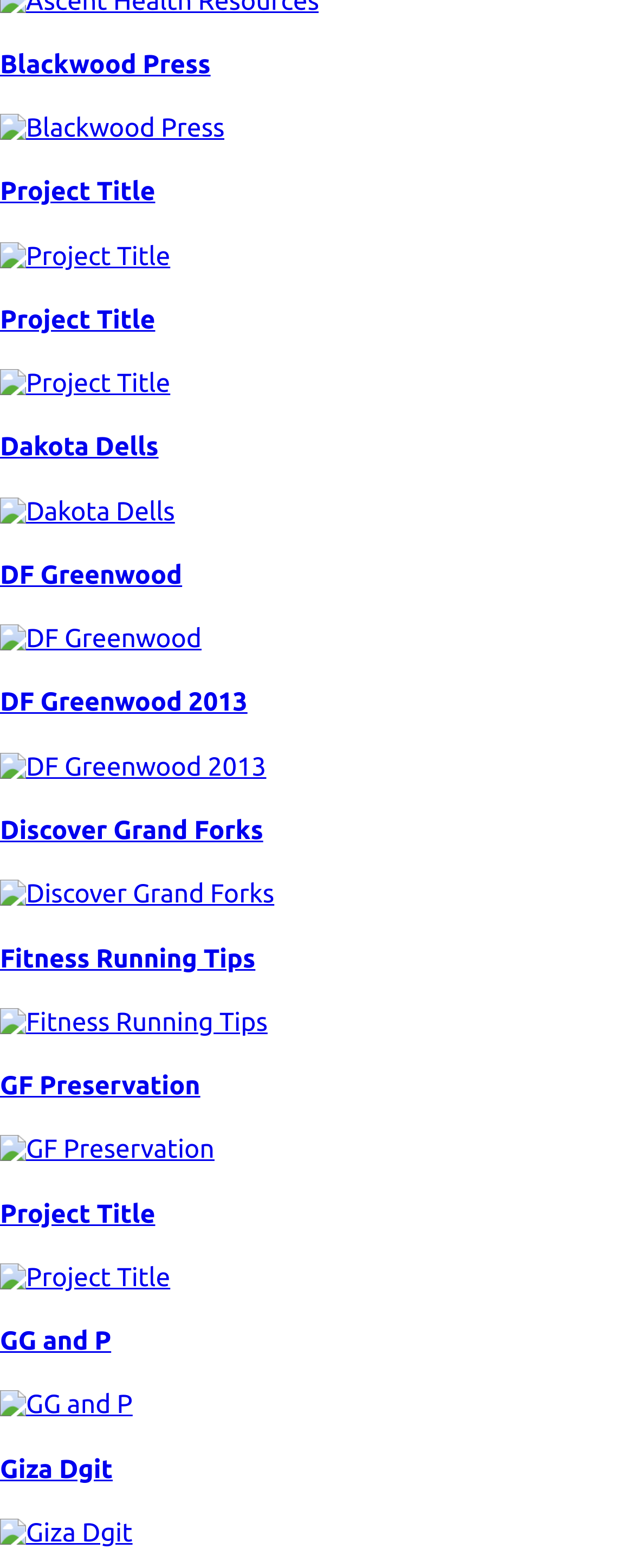Locate the bounding box coordinates of the element that should be clicked to execute the following instruction: "discover GG and P".

[0.0, 0.846, 1.0, 0.906]